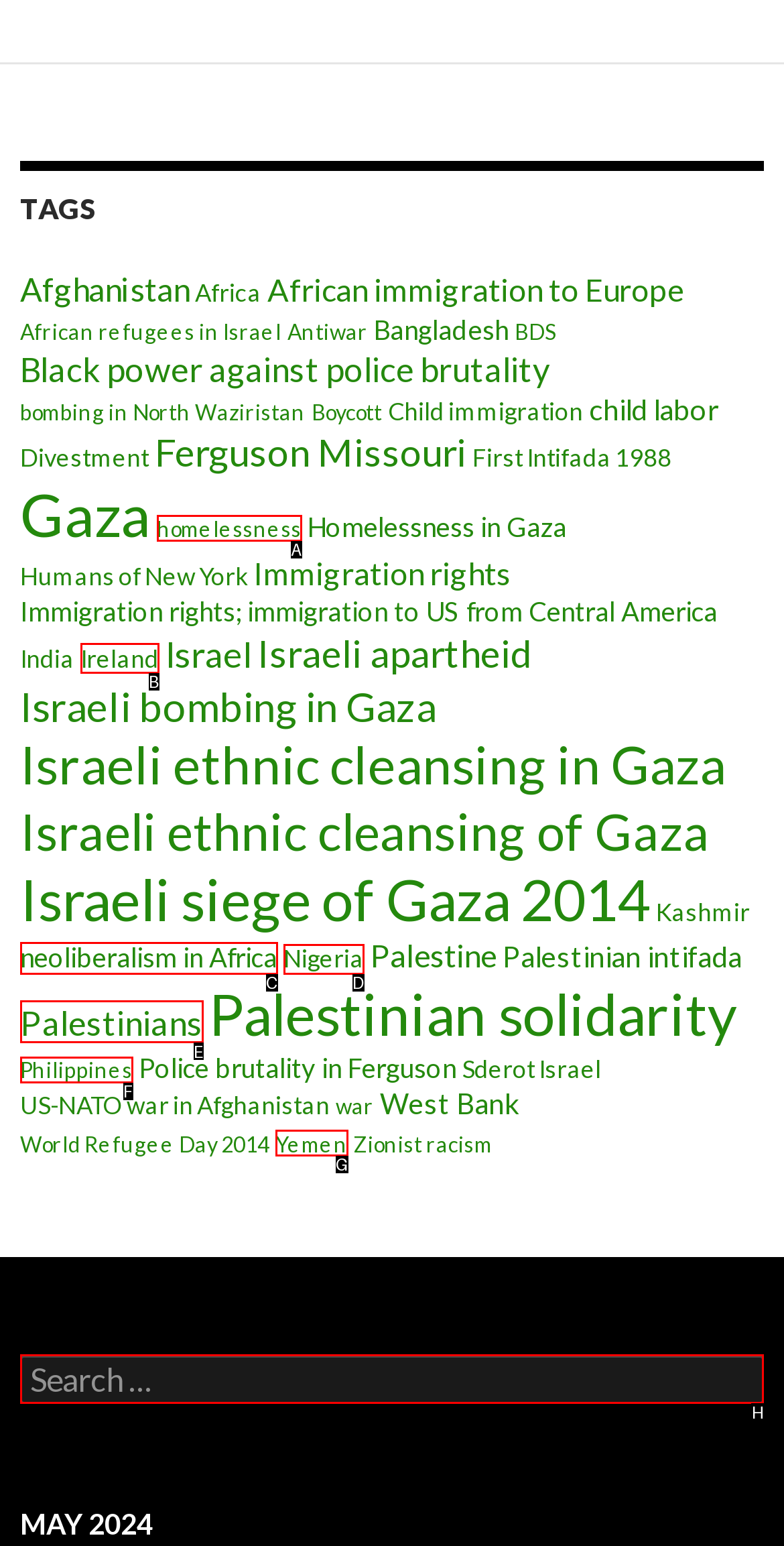Select the UI element that should be clicked to execute the following task: Search for a topic
Provide the letter of the correct choice from the given options.

H